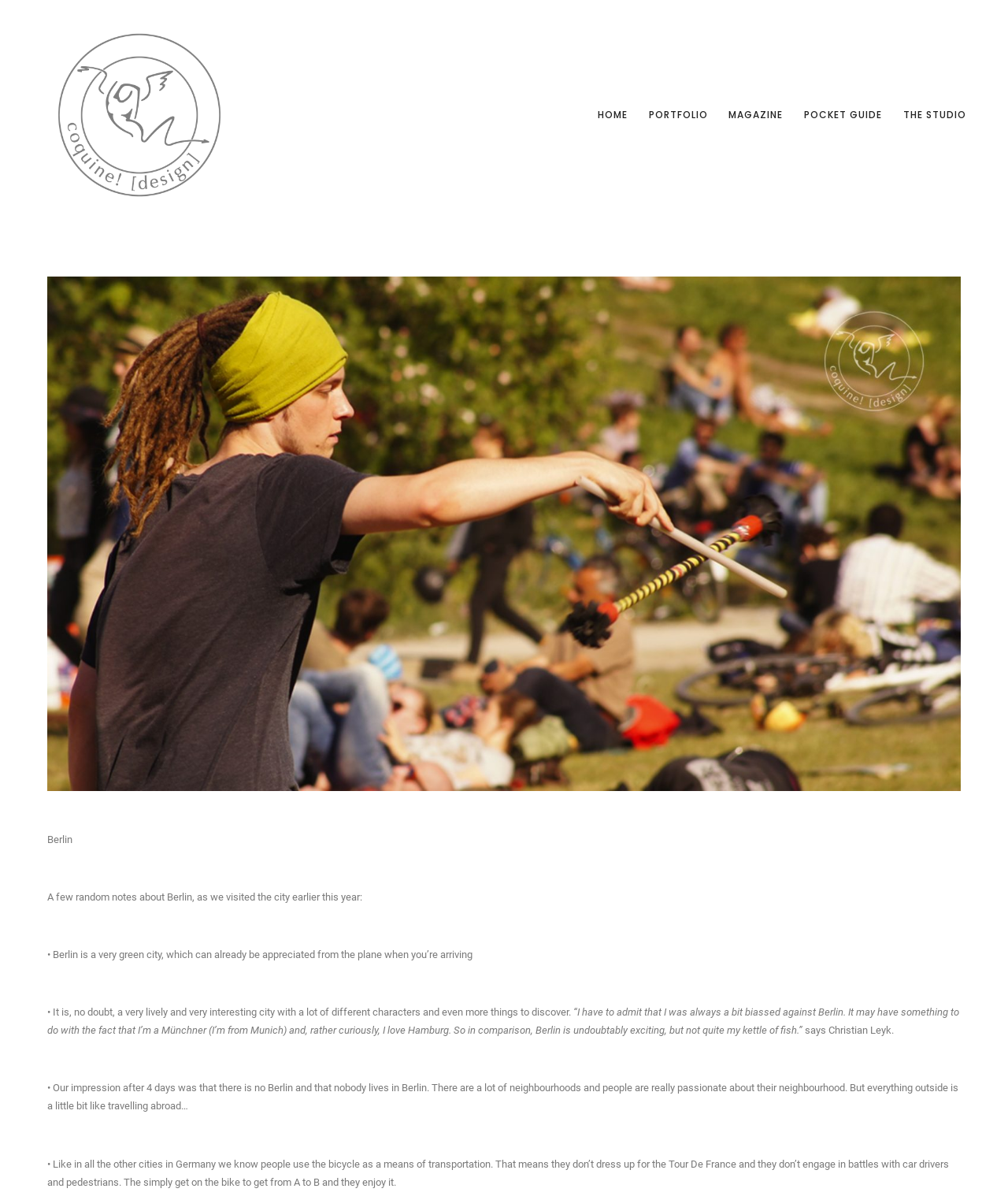Based on the element description: "The Studio", identify the bounding box coordinates for this UI element. The coordinates must be four float numbers between 0 and 1, listed as [left, top, right, bottom].

[0.896, 0.09, 0.958, 0.102]